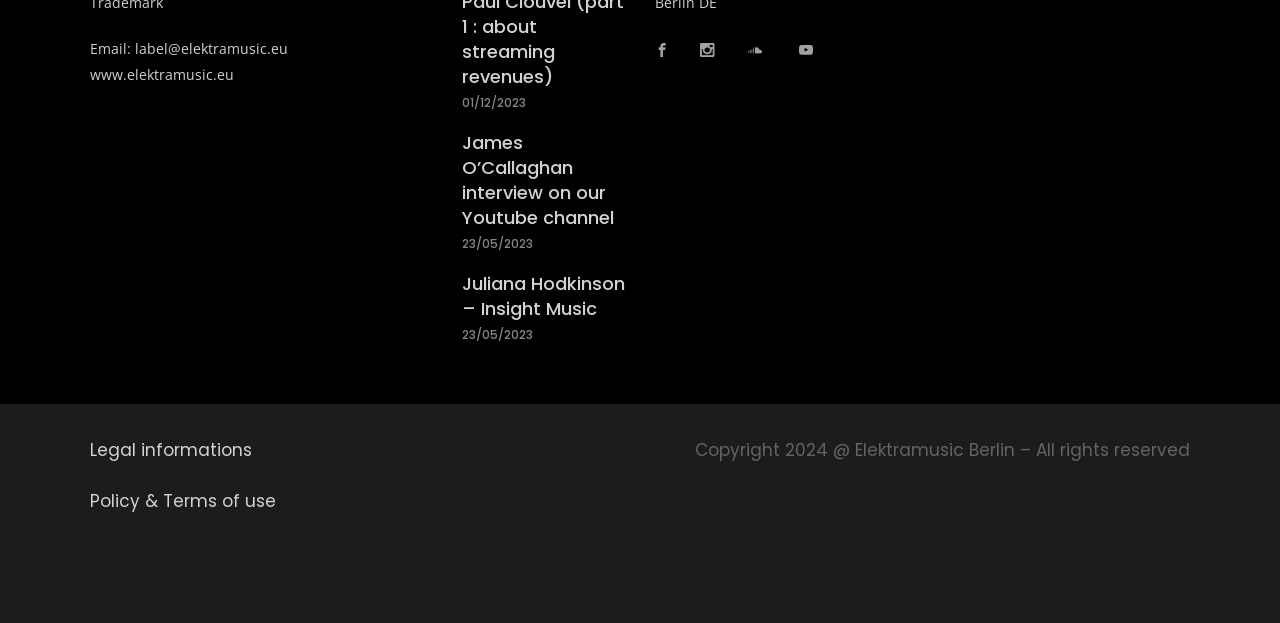Use the details in the image to answer the question thoroughly: 
What is the topic of the interview on the Youtube channel?

The topic of the interview is found in the heading element 'James O’Callaghan interview on our Youtube channel' with bounding box coordinates [0.361, 0.208, 0.488, 0.369].